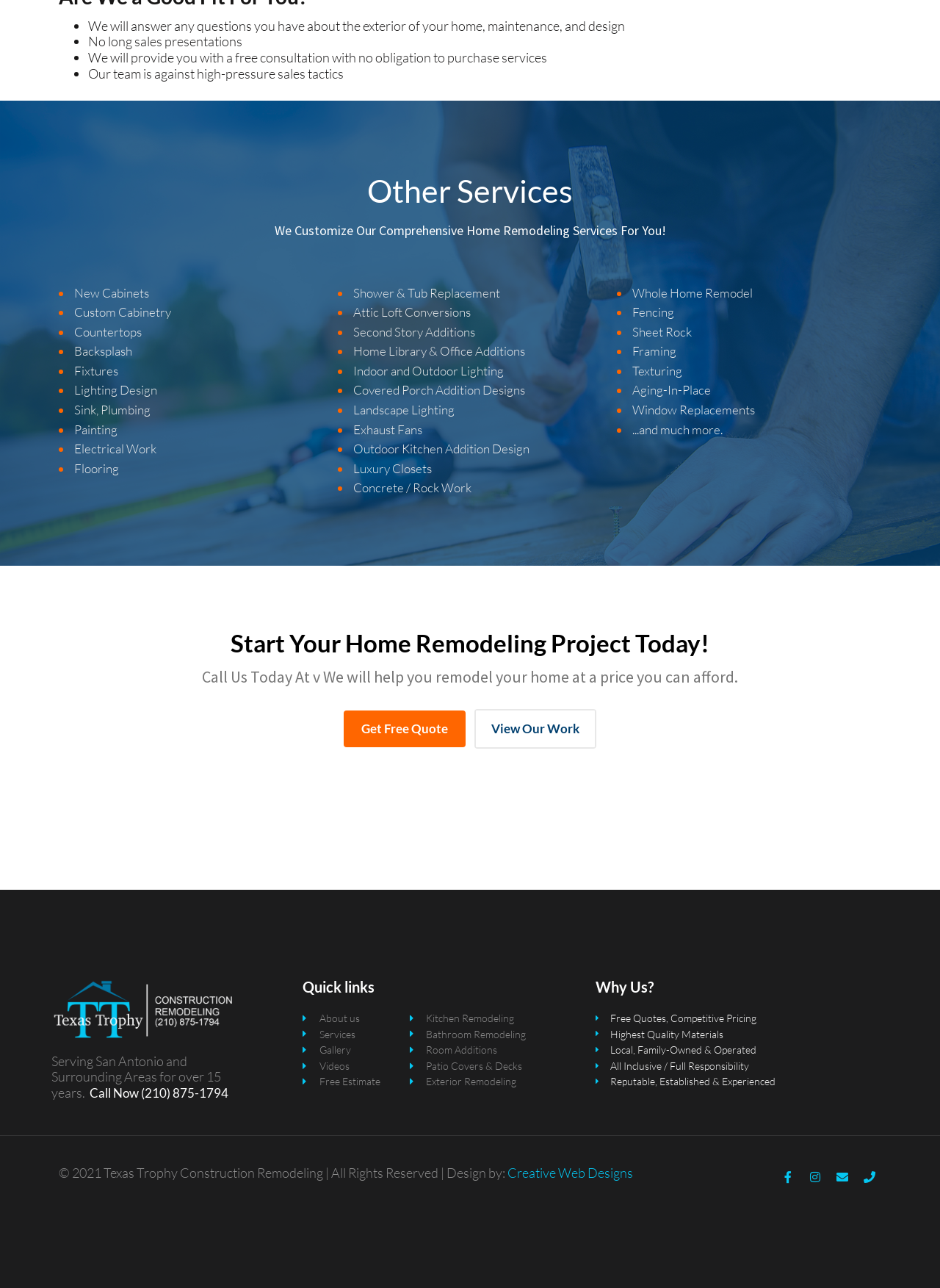Could you specify the bounding box coordinates for the clickable section to complete the following instruction: "Learn about our services"?

[0.322, 0.784, 0.404, 0.797]